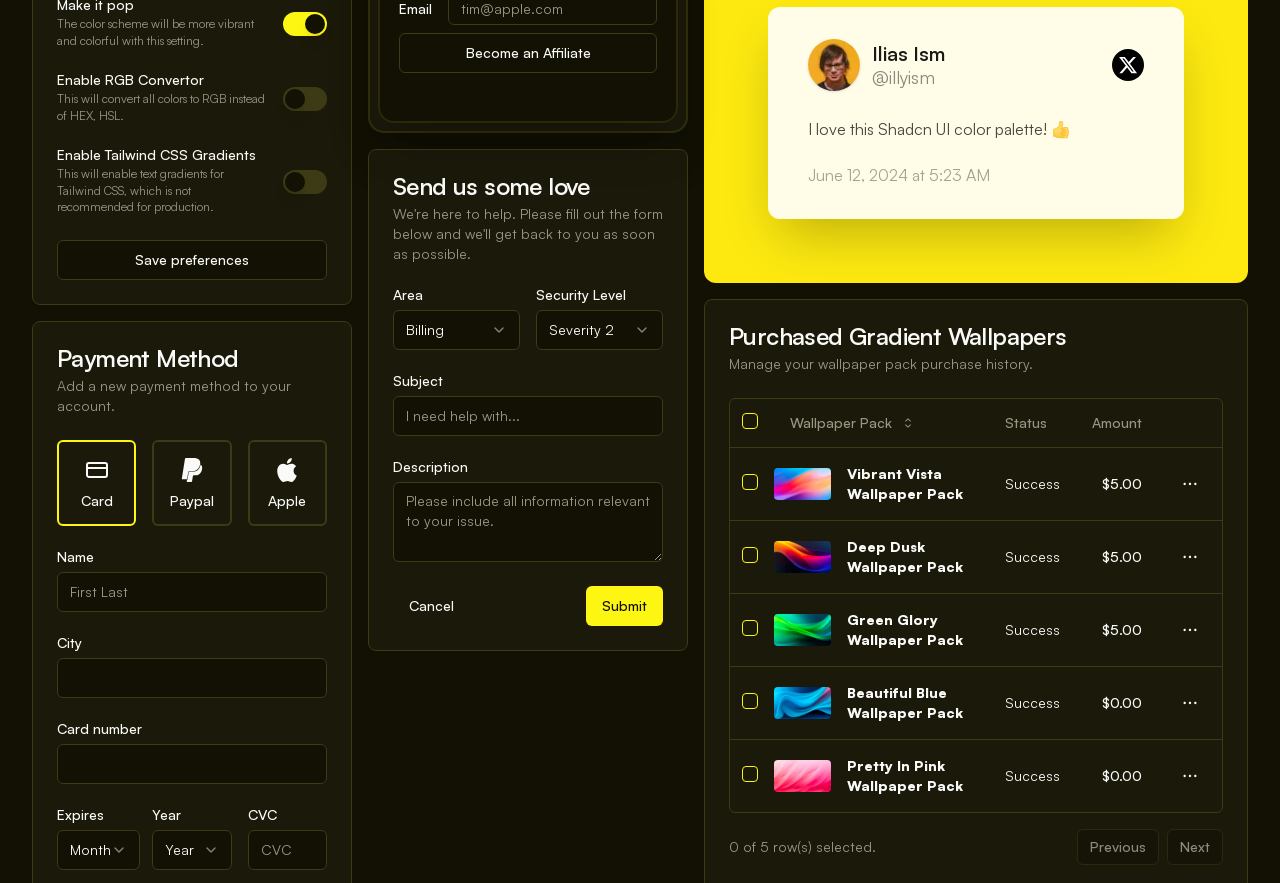Using the elements shown in the image, answer the question comprehensively: What is the name of the wallpaper pack?

The name of the wallpaper pack is 'Vibrant Vista', which is mentioned in the table at the bottom of the webpage. This wallpaper pack is one of the options available for purchase or management in the user's account.